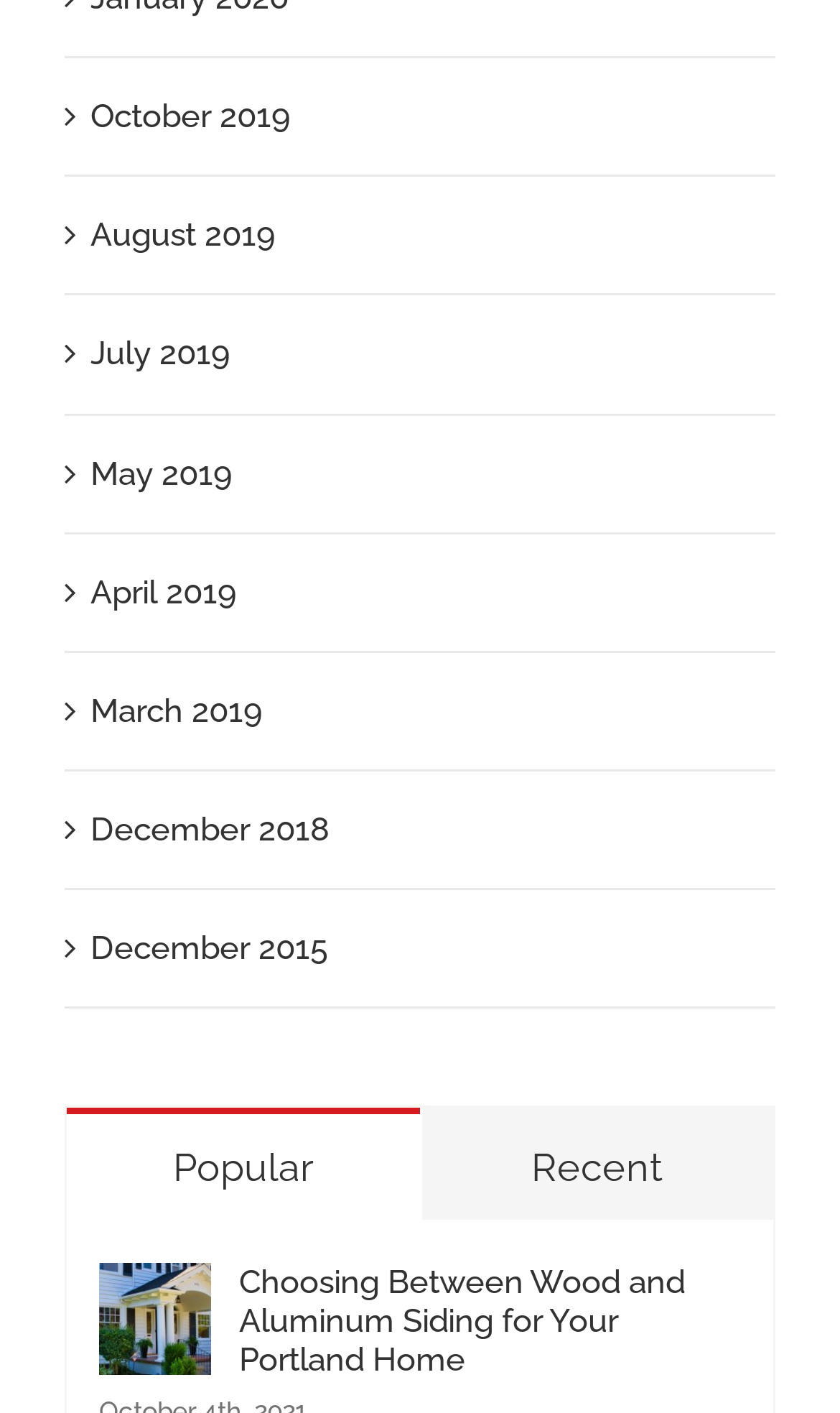Determine the bounding box coordinates of the clickable area required to perform the following instruction: "Read about Building the Circuit". The coordinates should be represented as four float numbers between 0 and 1: [left, top, right, bottom].

None